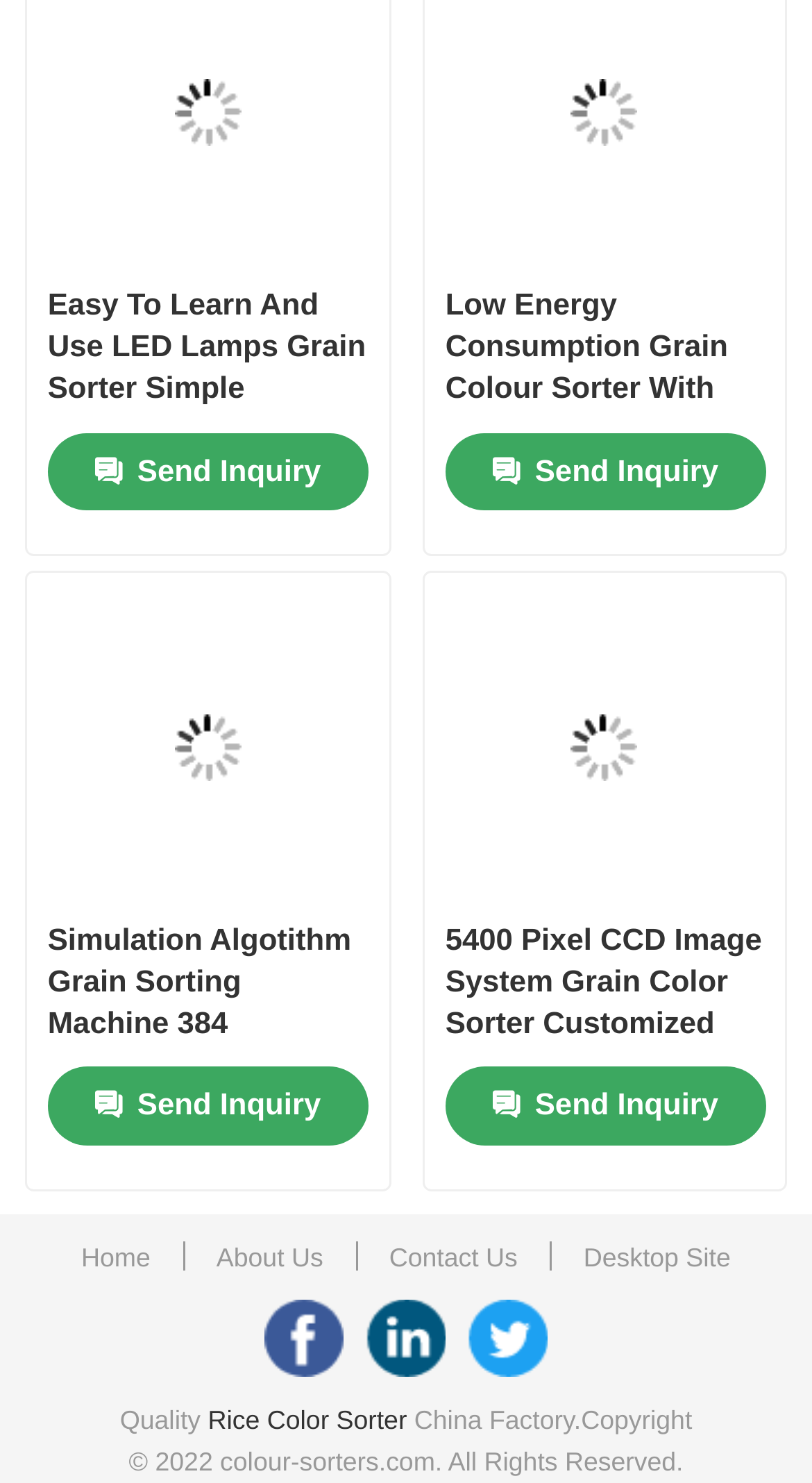How many 'Send Inquiry' links are on the page?
Offer a detailed and exhaustive answer to the question.

By examining the webpage, I found 3 'Send Inquiry' links, each associated with a different product, including Easy To Learn And Use LED Lamps Grain Sorter, Low Energy Consumption Grain Colour Sorter, and Simulation Algotithm Grain Sorting Machine.